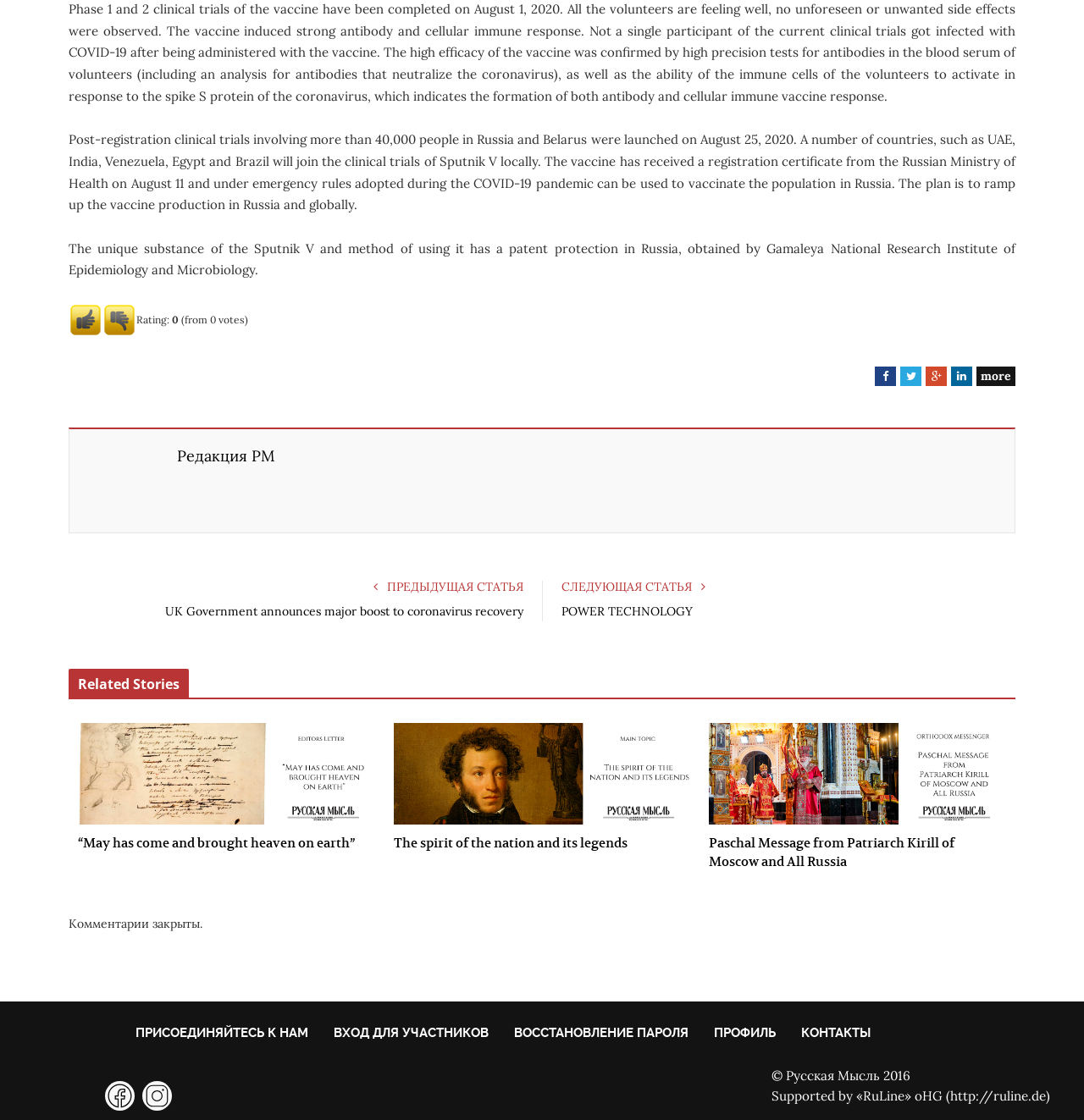Highlight the bounding box coordinates of the element you need to click to perform the following instruction: "Read related story '“May has come and brought heaven on earth”'."

[0.072, 0.645, 0.346, 0.736]